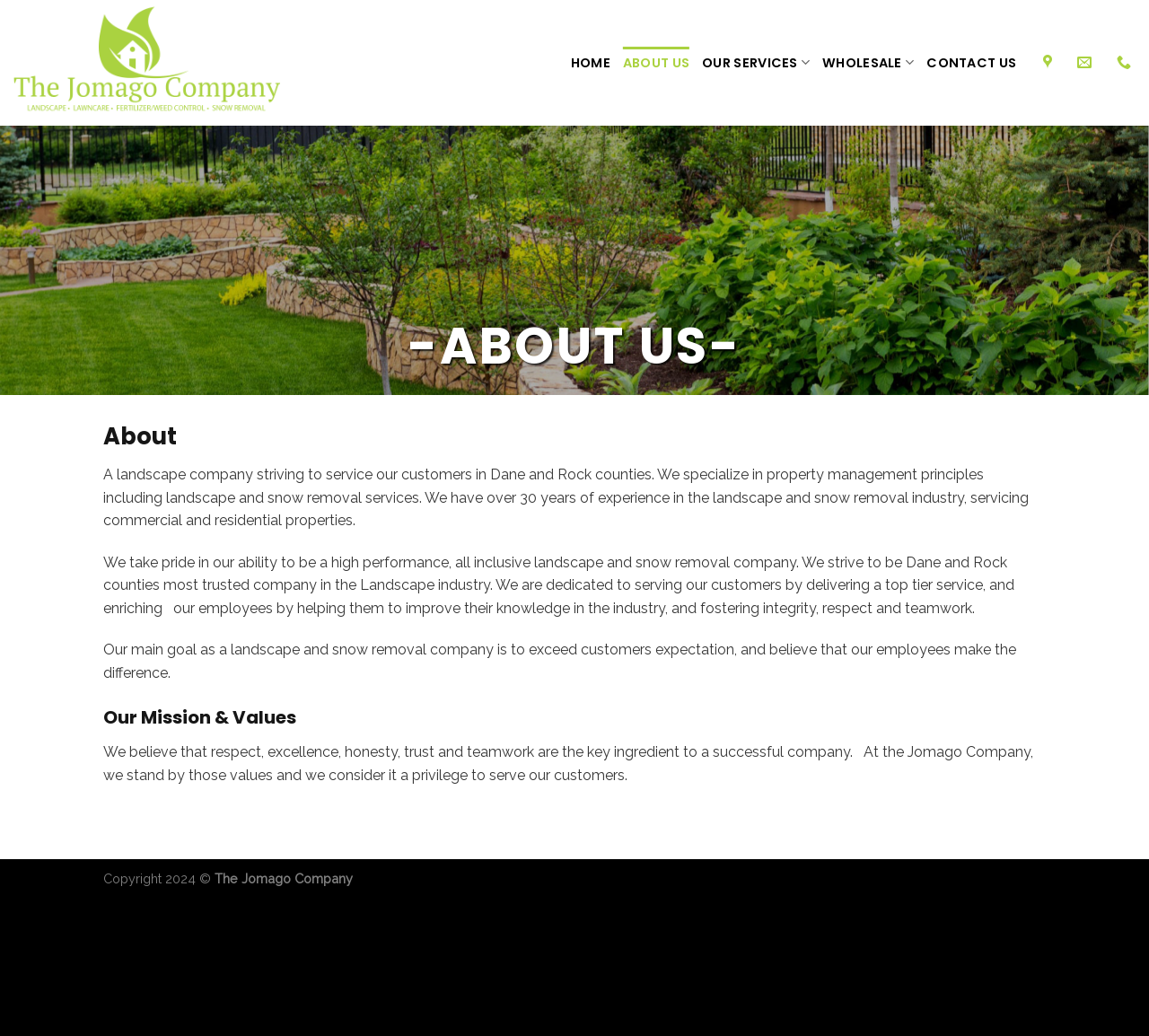Use a single word or phrase to answer the following:
What is the main goal of The Jomago Company?

Exceed customers' expectations